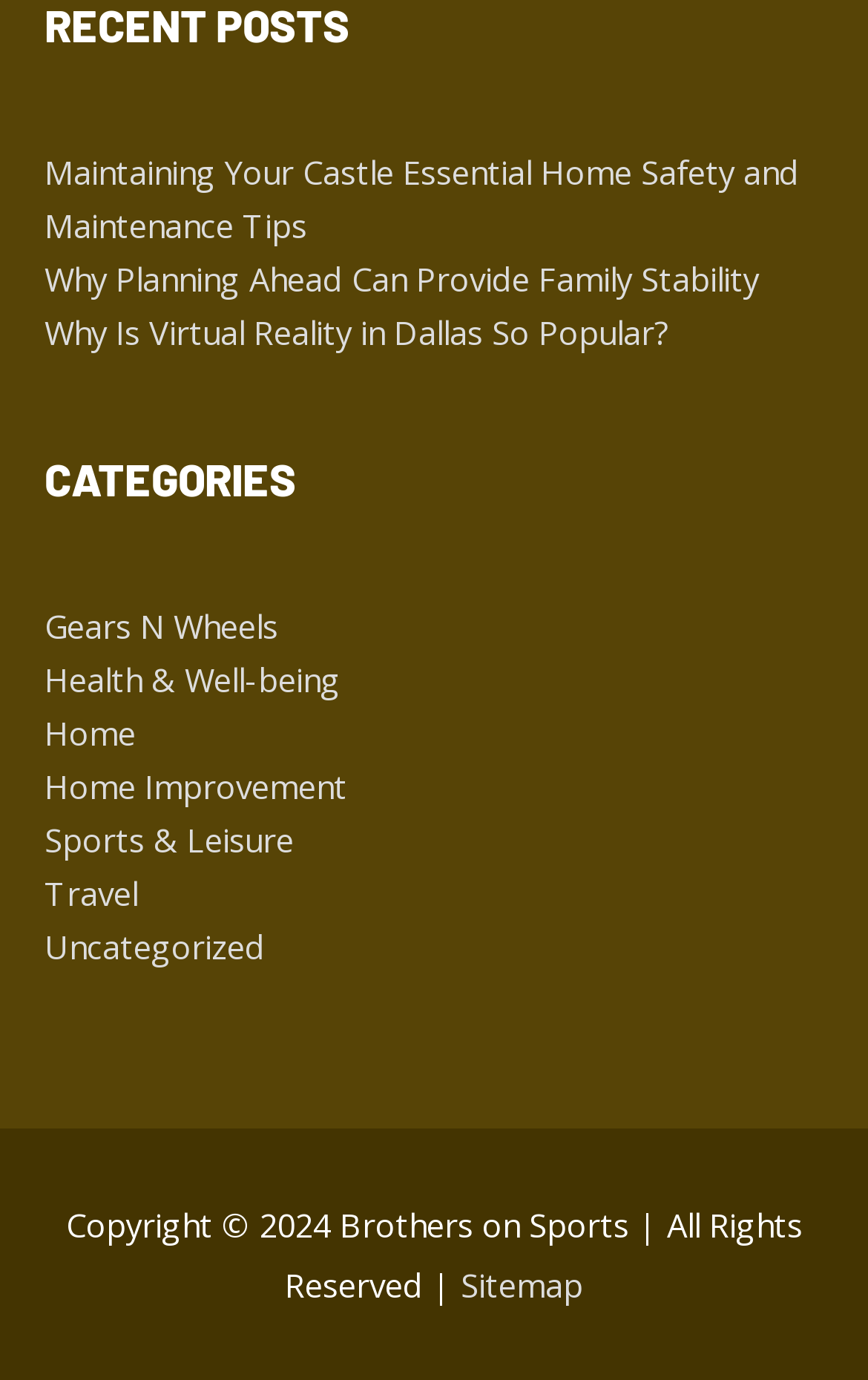Please provide the bounding box coordinates for the UI element as described: "Home Improvement". The coordinates must be four floats between 0 and 1, represented as [left, top, right, bottom].

[0.051, 0.554, 0.4, 0.586]